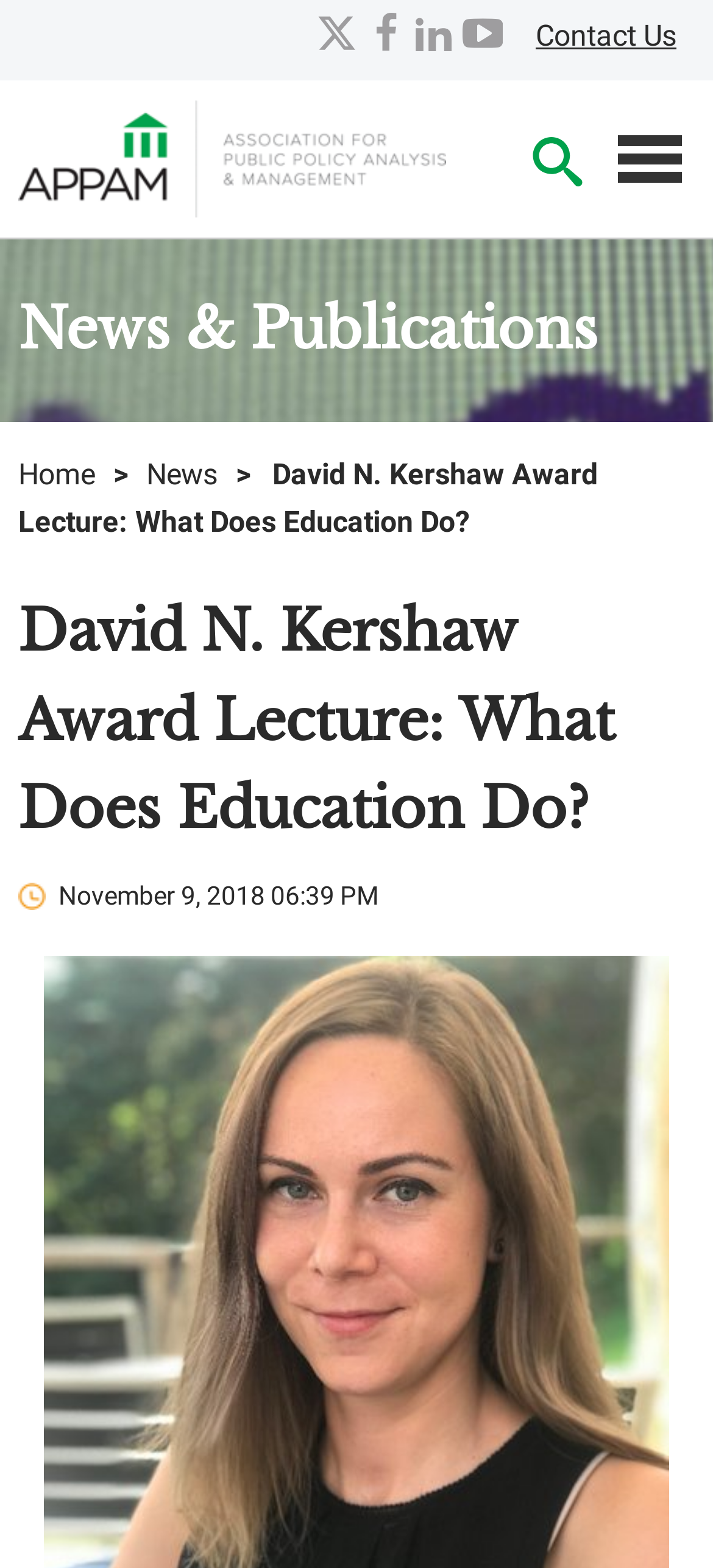Respond to the question below with a single word or phrase: What is the date of the award lecture?

November 9, 2018